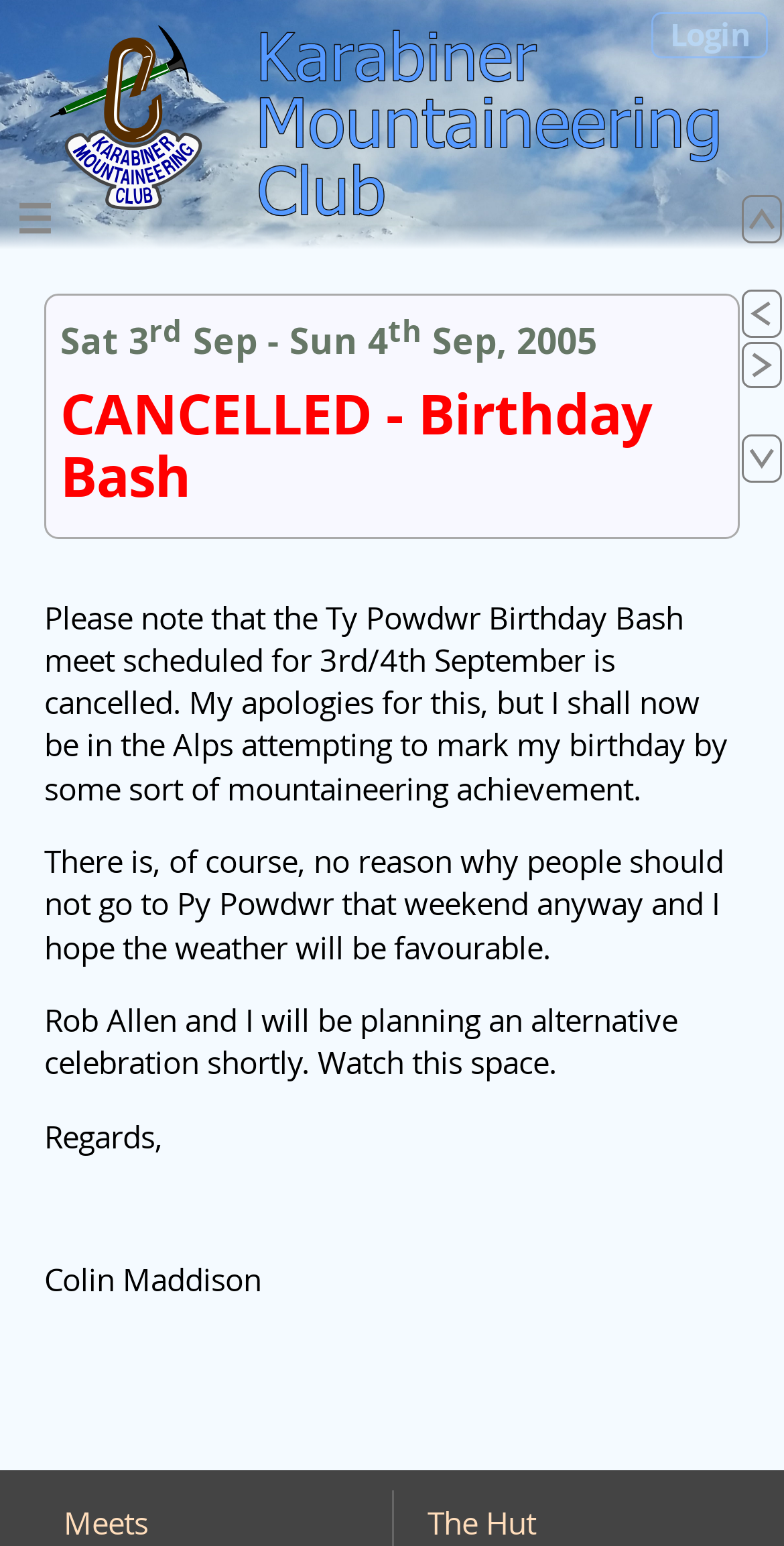Could you highlight the region that needs to be clicked to execute the instruction: "login"?

[0.854, 0.009, 0.957, 0.037]